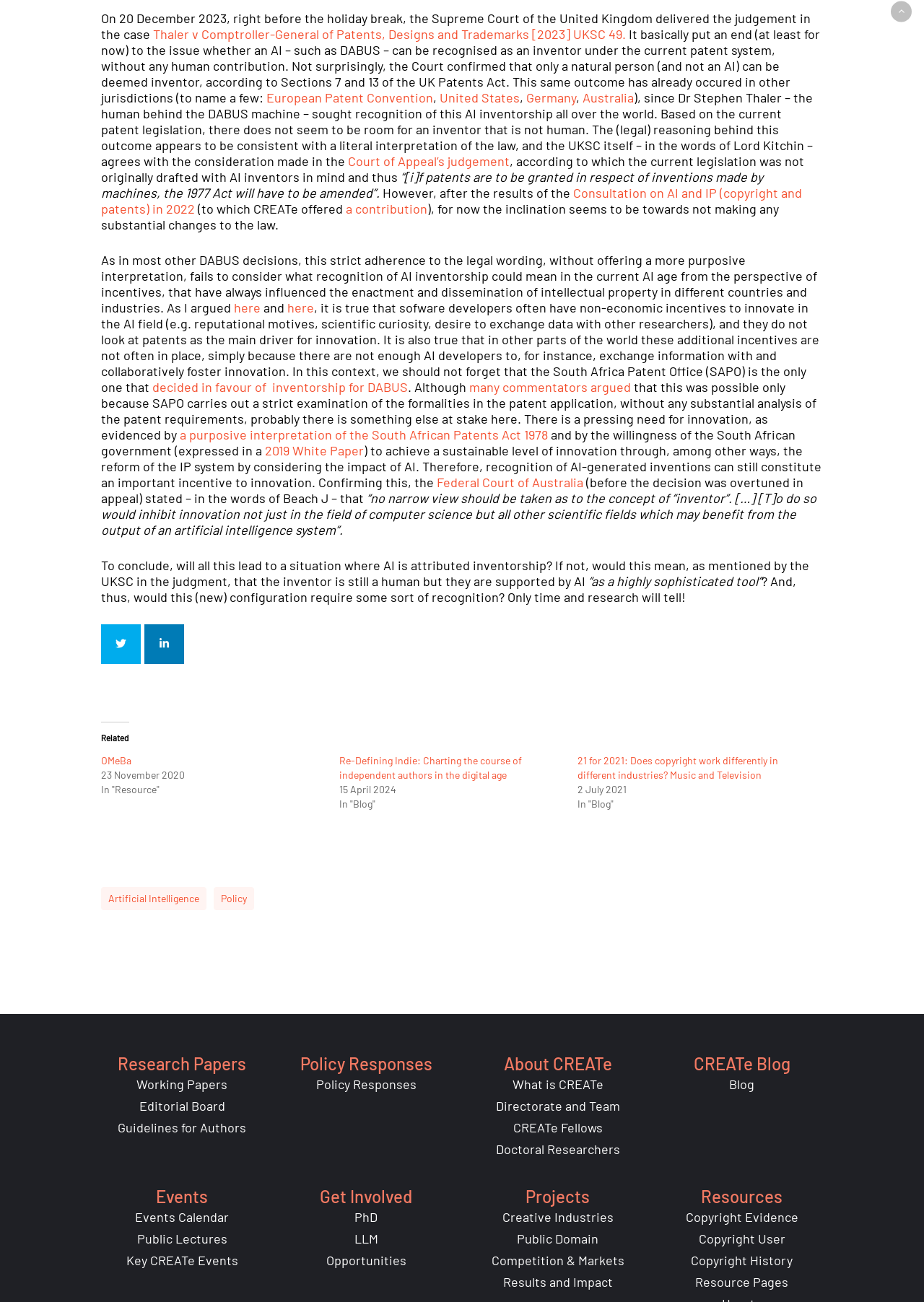Provide the bounding box coordinates of the UI element this sentence describes: "Court of Appeal’s judgement".

[0.377, 0.118, 0.552, 0.13]